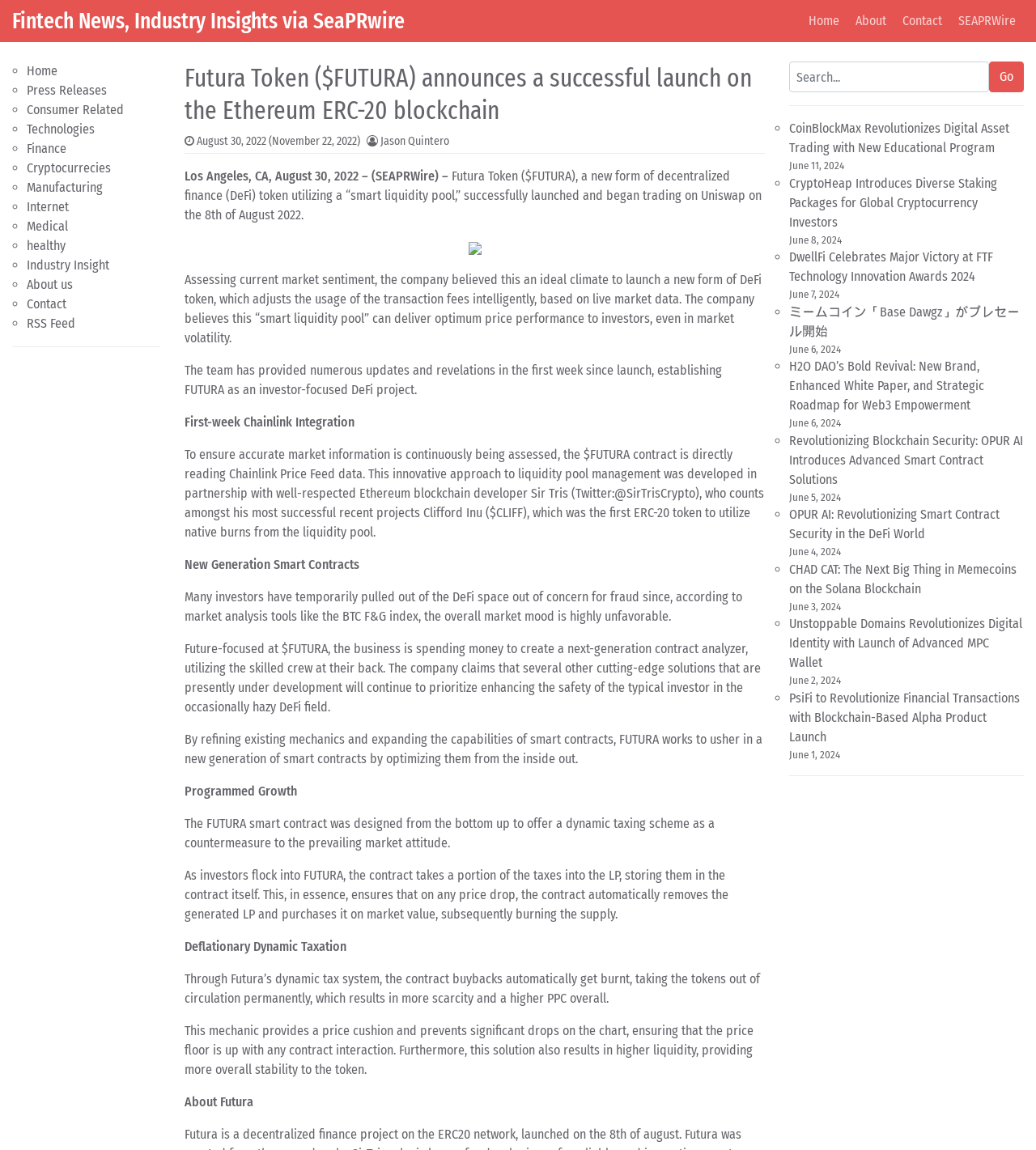Pinpoint the bounding box coordinates of the area that must be clicked to complete this instruction: "Read the 'Futura Token ($FUTURA) announces a successful launch on the Ethereum ERC-20 blockchain' article".

[0.178, 0.053, 0.738, 0.11]